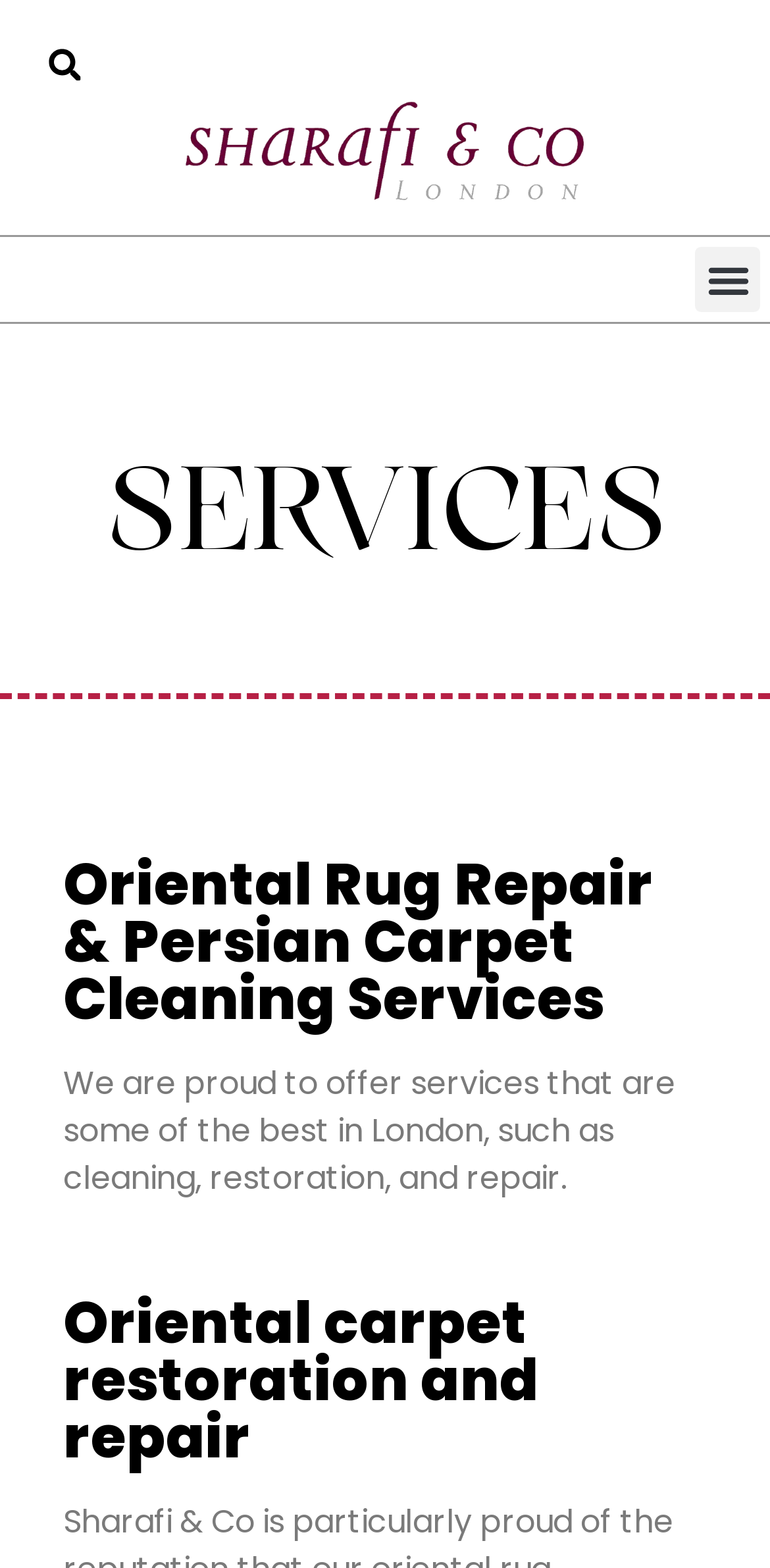How many sub-services are listed?
Please provide a single word or phrase as your answer based on the screenshot.

2